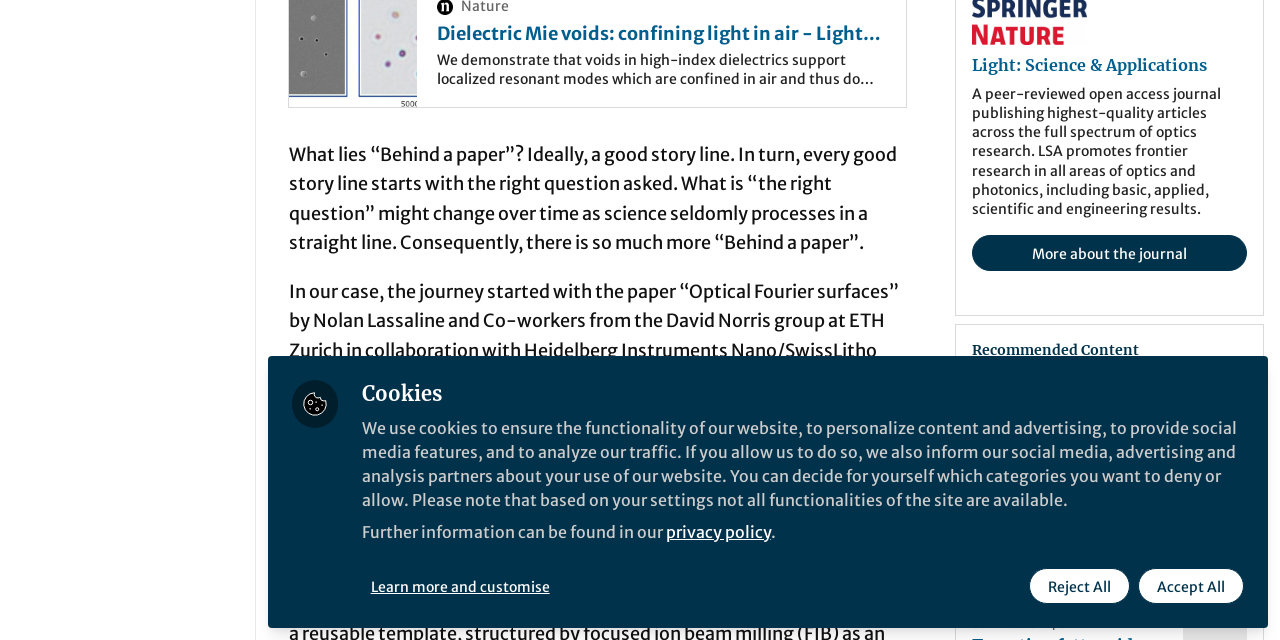Find the bounding box coordinates for the HTML element described in this sentence: "privacy policy". Provide the coordinates as four float numbers between 0 and 1, in the format [left, top, right, bottom].

[0.52, 0.816, 0.602, 0.847]